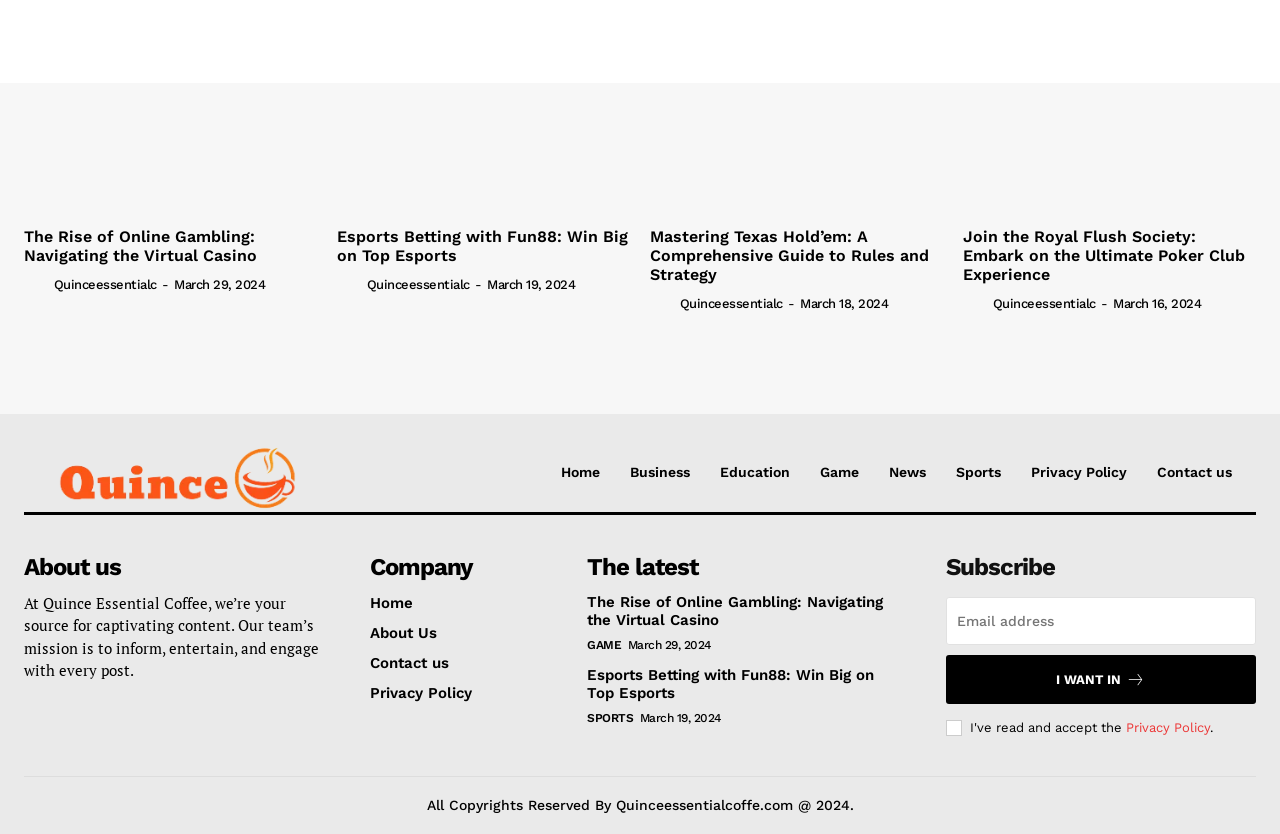Can you give a detailed response to the following question using the information from the image? What is the date of the article 'The Rise of Online Gambling: Navigating the Virtual Casino'?

The date of the article can be found in the time element 'March 29, 2024' which is located below the heading 'The Rise of Online Gambling: Navigating the Virtual Casino'.